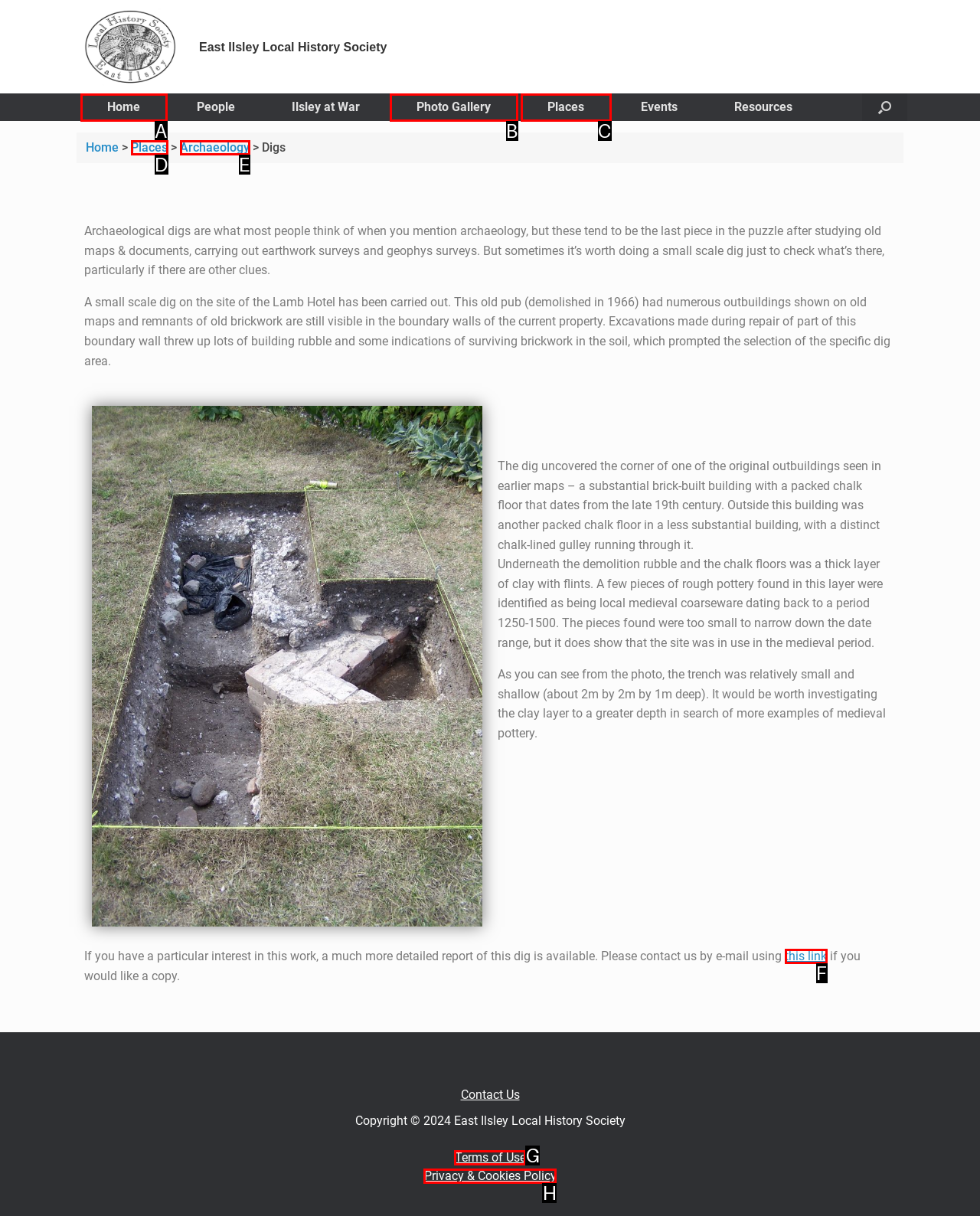Given the description: Privacy & Cookies Policy
Identify the letter of the matching UI element from the options.

H